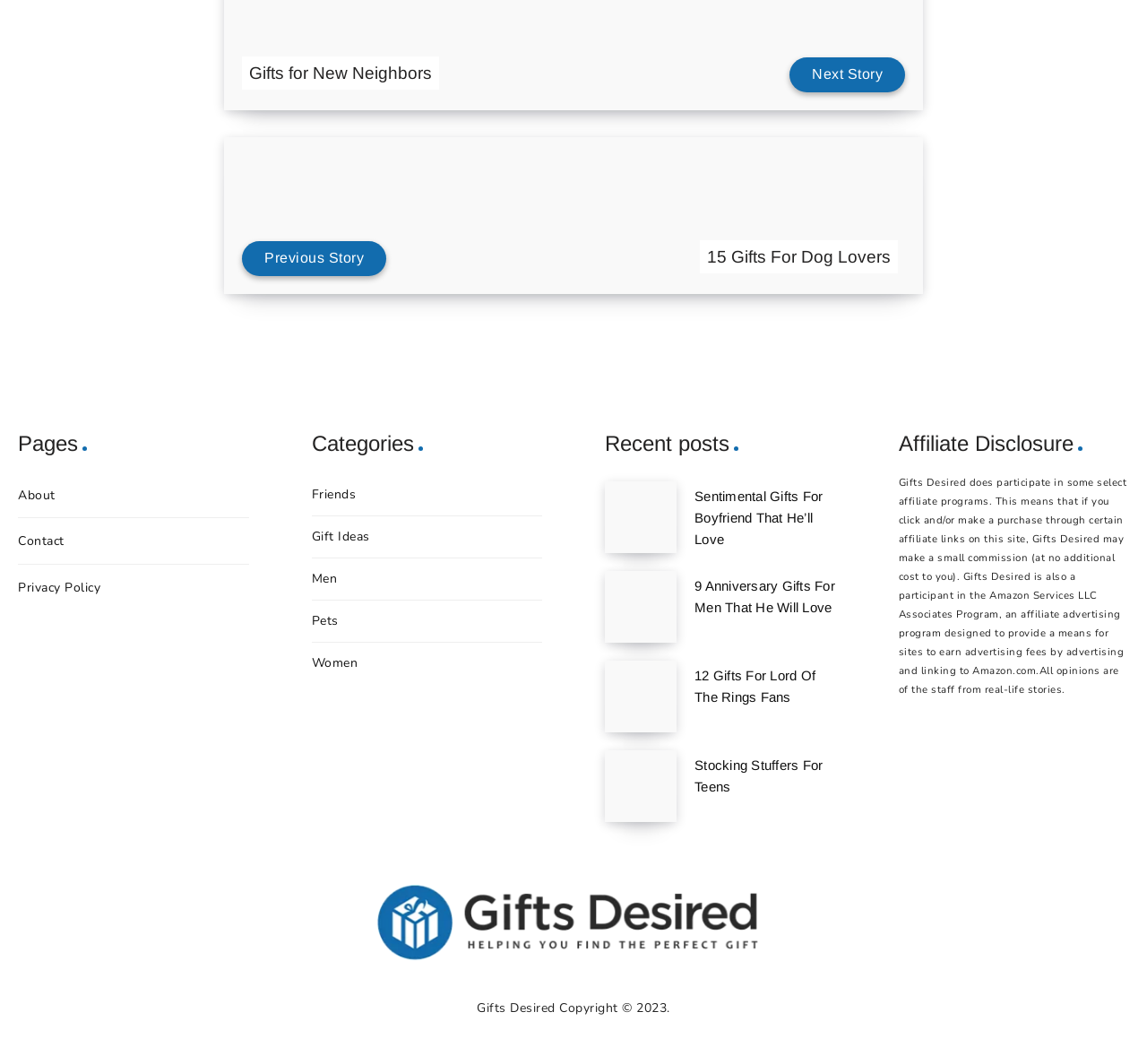Determine the bounding box coordinates of the clickable element to achieve the following action: 'Click the Post Comment button'. Provide the coordinates as four float values between 0 and 1, formatted as [left, top, right, bottom].

None